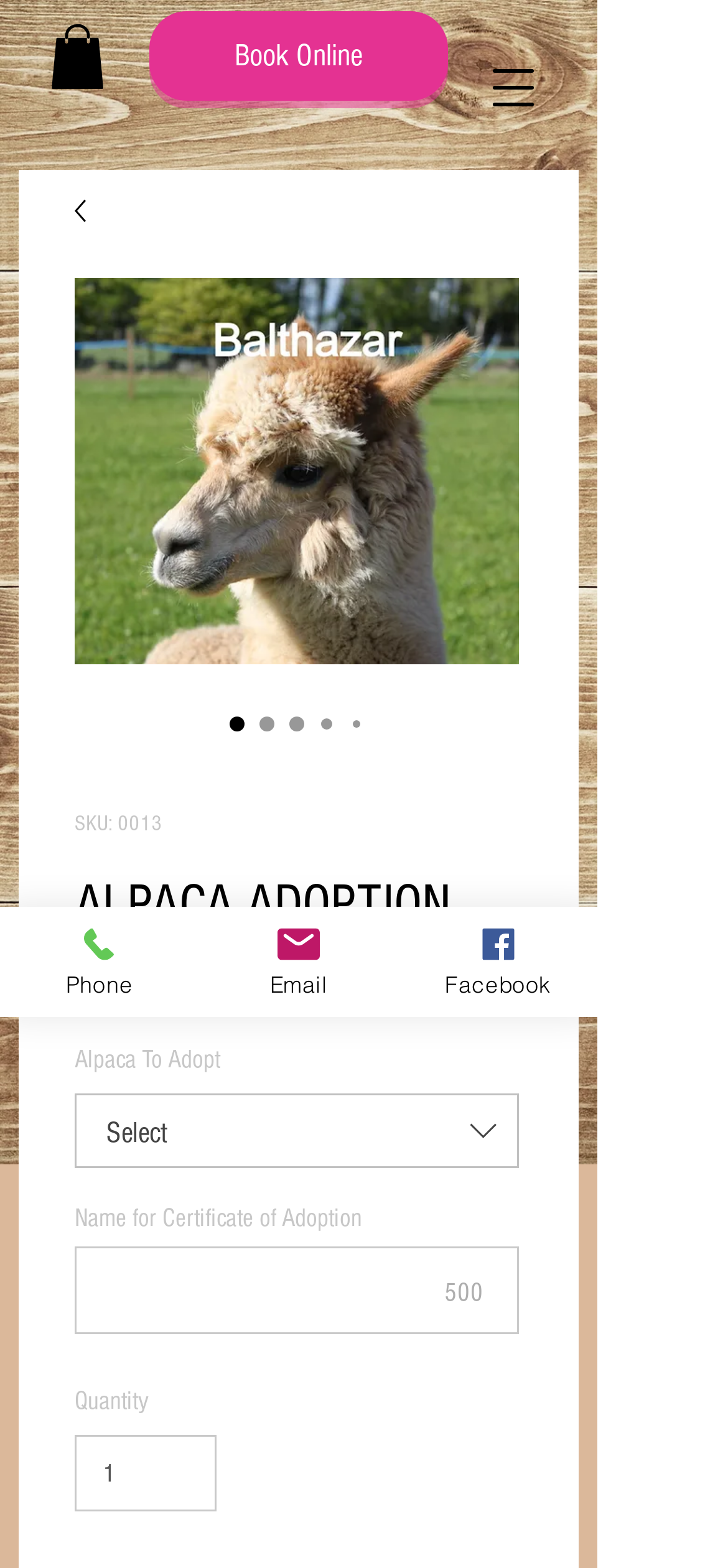Determine the bounding box coordinates of the region that needs to be clicked to achieve the task: "Enter the name for the certificate of adoption".

[0.103, 0.795, 0.713, 0.851]